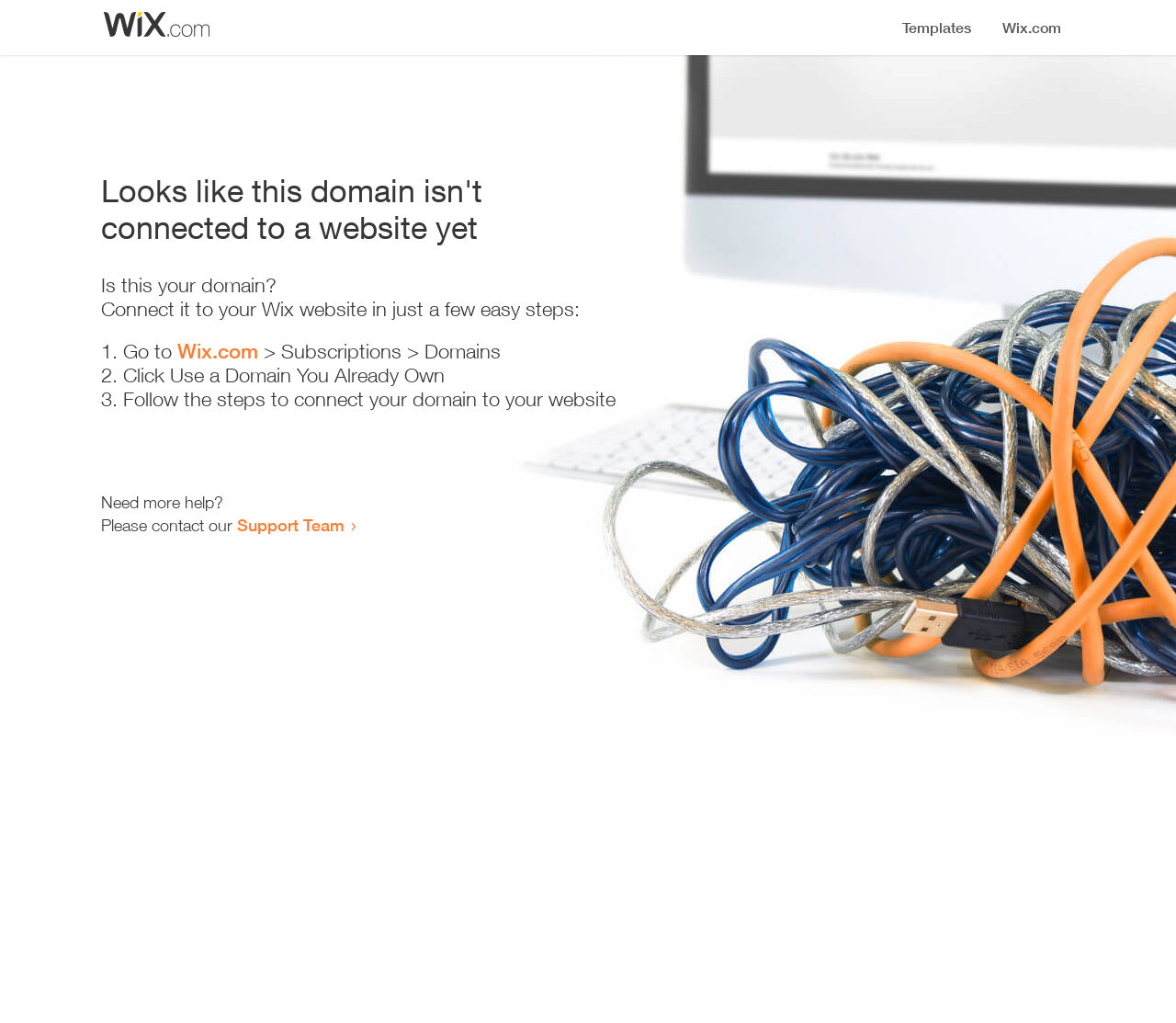Extract the bounding box coordinates of the UI element described: "Support Team". Provide the coordinates in the format [left, top, right, bottom] with values ranging from 0 to 1.

[0.202, 0.503, 0.293, 0.523]